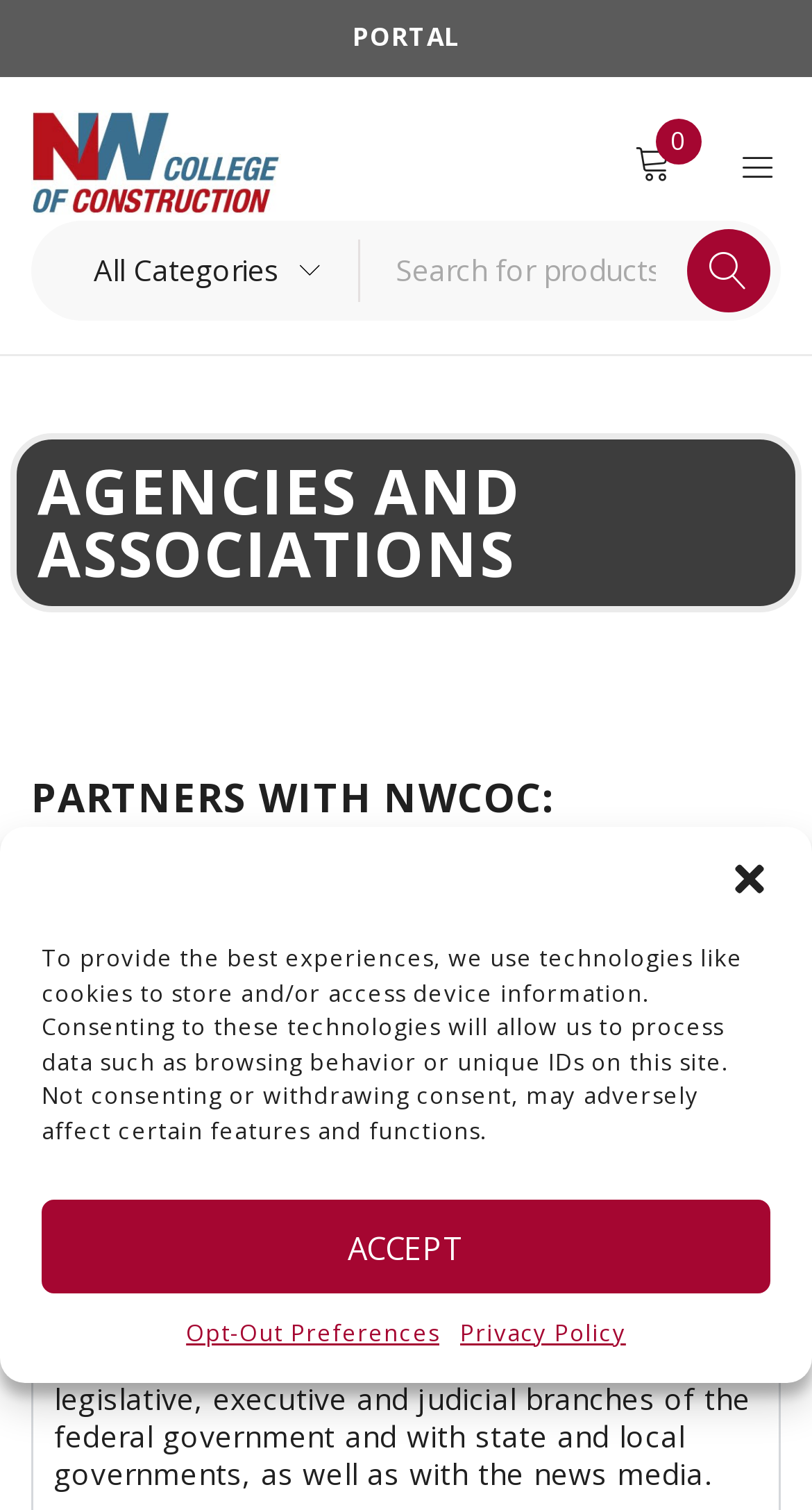Identify the coordinates of the bounding box for the element that must be clicked to accomplish the instruction: "Go to PORTAL".

[0.434, 0.012, 0.566, 0.036]